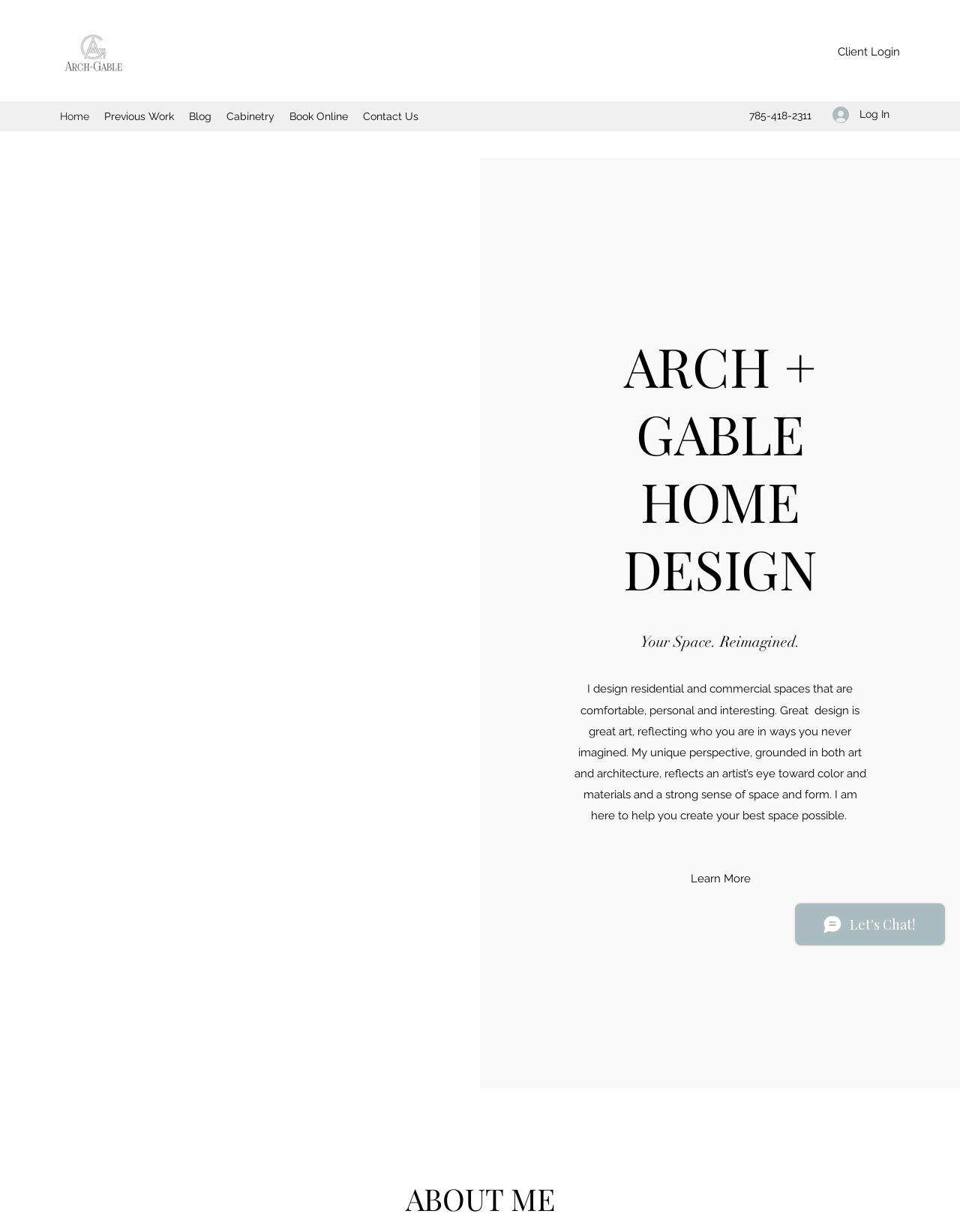Determine the bounding box coordinates of the clickable region to follow the instruction: "Navigate to 'Previous Work'".

[0.101, 0.085, 0.189, 0.104]